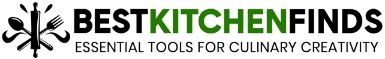What is the theme of the graphic elements in the logo?
Based on the screenshot, give a detailed explanation to answer the question.

The logo features graphic elements that include utensils like forks and spoons, which outline the theme of culinary excellence and discovery, reflecting the brand's mission to inspire cooks of all levels by offering reliable and creative kitchen tools.